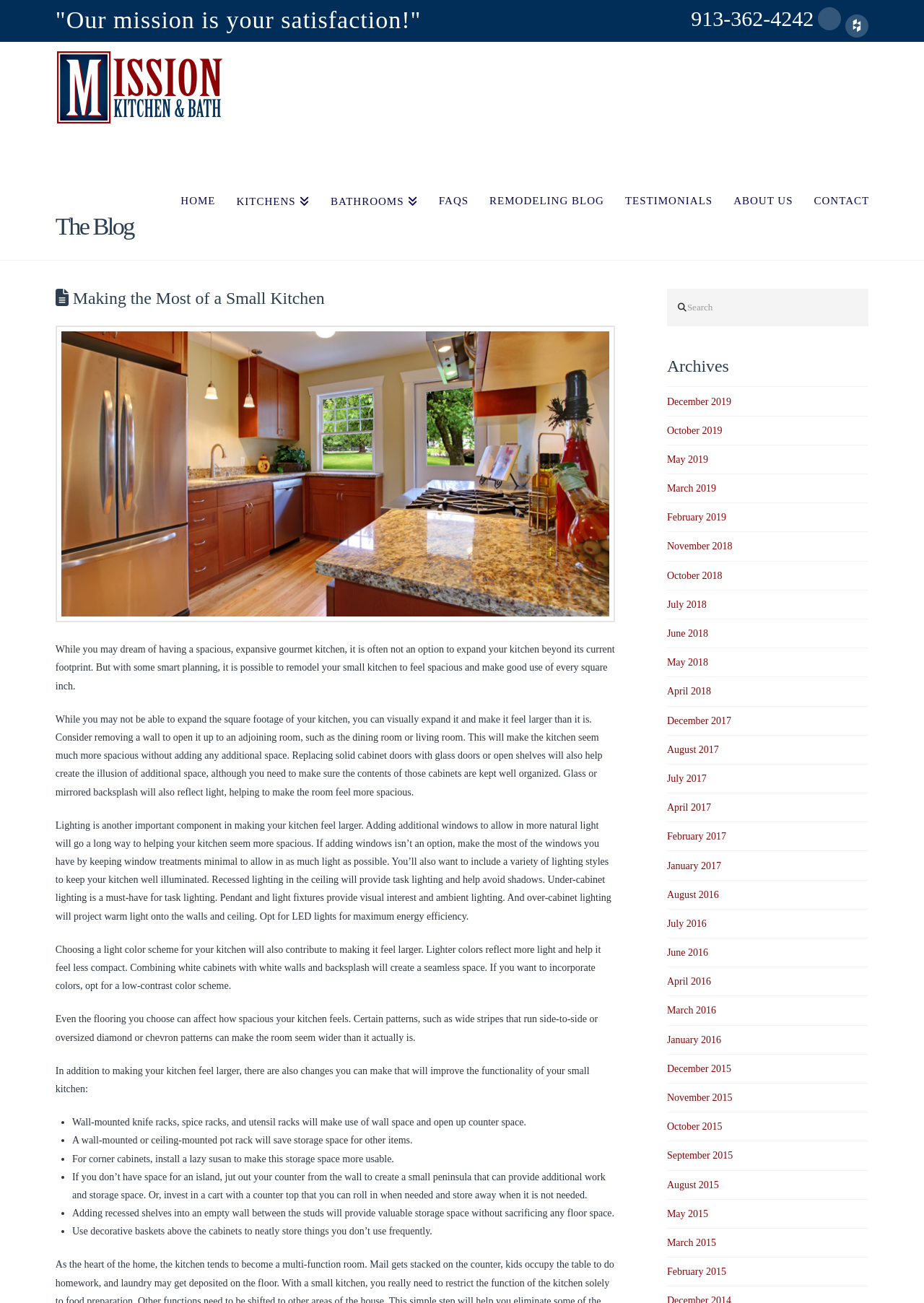Find the bounding box coordinates of the clickable area required to complete the following action: "Search for a topic".

[0.722, 0.221, 0.94, 0.25]